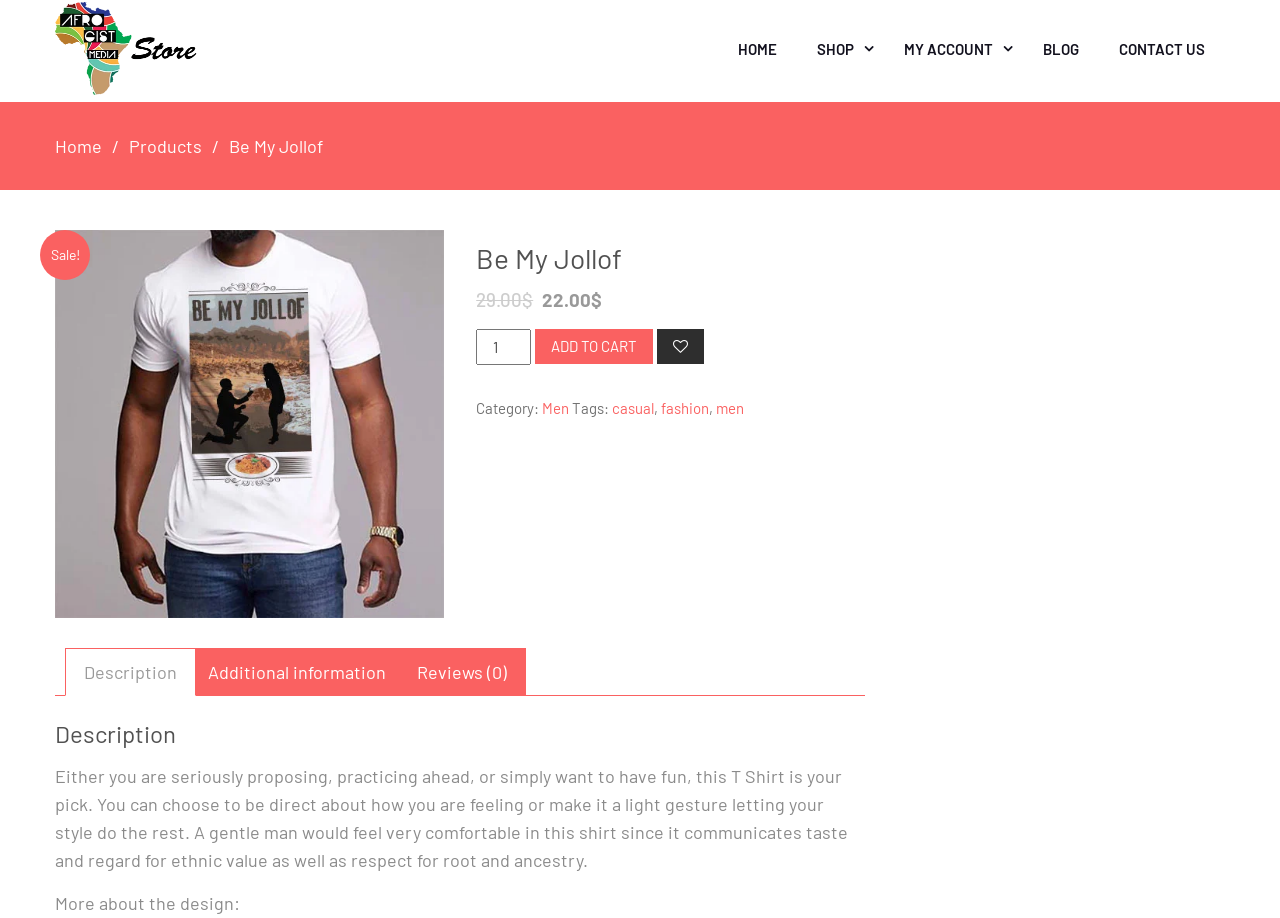Reply to the question below using a single word or brief phrase:
What is the category of the product?

Men